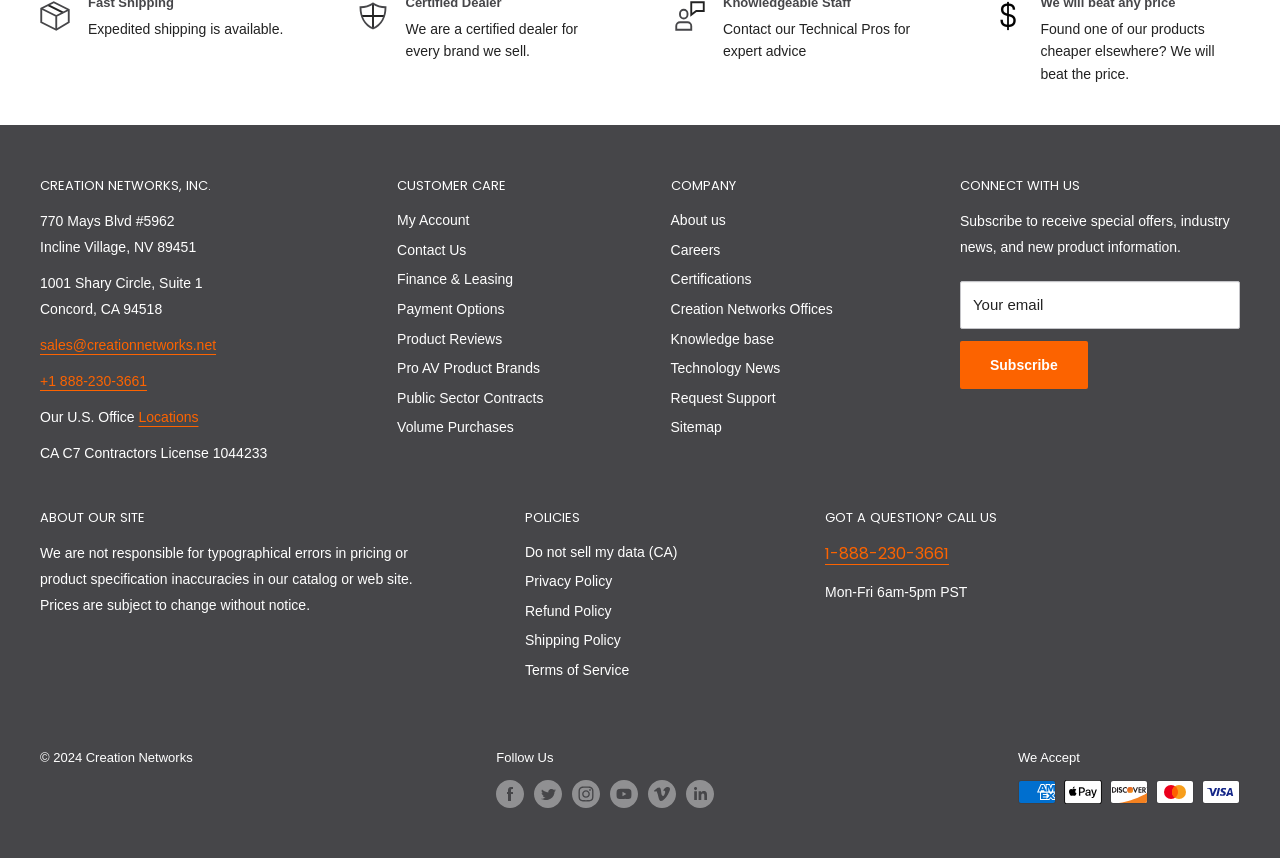What is the purpose of the 'Subscribe' button?
Kindly give a detailed and elaborate answer to the question.

I found the purpose of the 'Subscribe' button by looking at the text above the button, which says 'Subscribe to receive special offers, industry news, and new product information'.